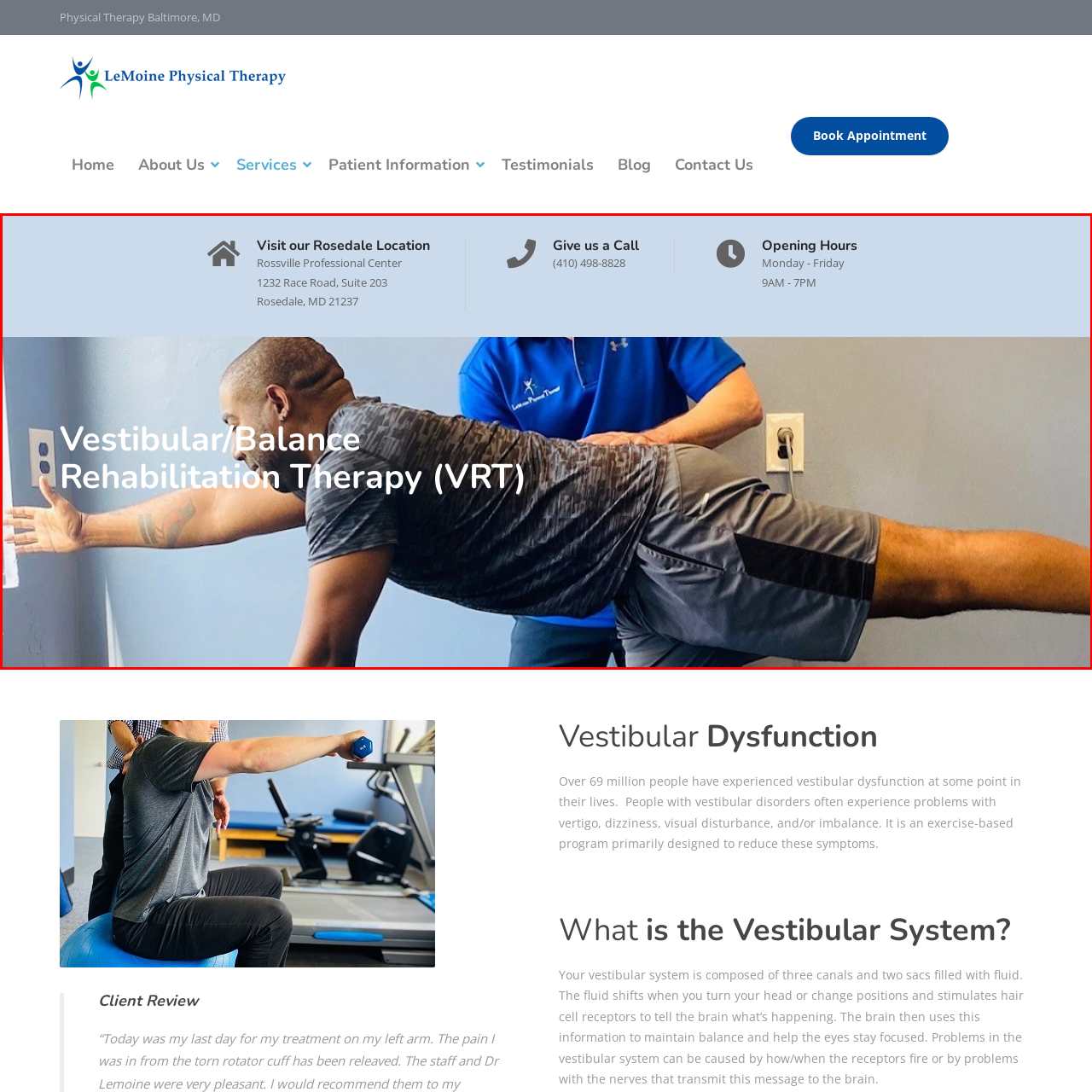Offer a meticulous description of everything depicted in the red-enclosed portion of the image.

The image showcases a session of Vestibular/Balance Rehabilitation Therapy (VRT) taking place at the Rossville Professional Center, located in Rosedale, MD. It captures a therapist assisting a patient who is extending their arm against a wall, demonstrating exercises that aid in improving balance and coordination. The patient appears engaged and focused, highlighting the interactive nature of the therapy, which is designed to address issues related to vestibular dysfunction, such as dizziness and balance problems. The setting emphasizes a supportive environment aimed at rehabilitation and recovery, reflecting the core mission of LeMoine Physical Therapy. Above the image, essential contact information is displayed, inviting prospective clients to learn more about the services offered and the convenience of scheduling an appointment.